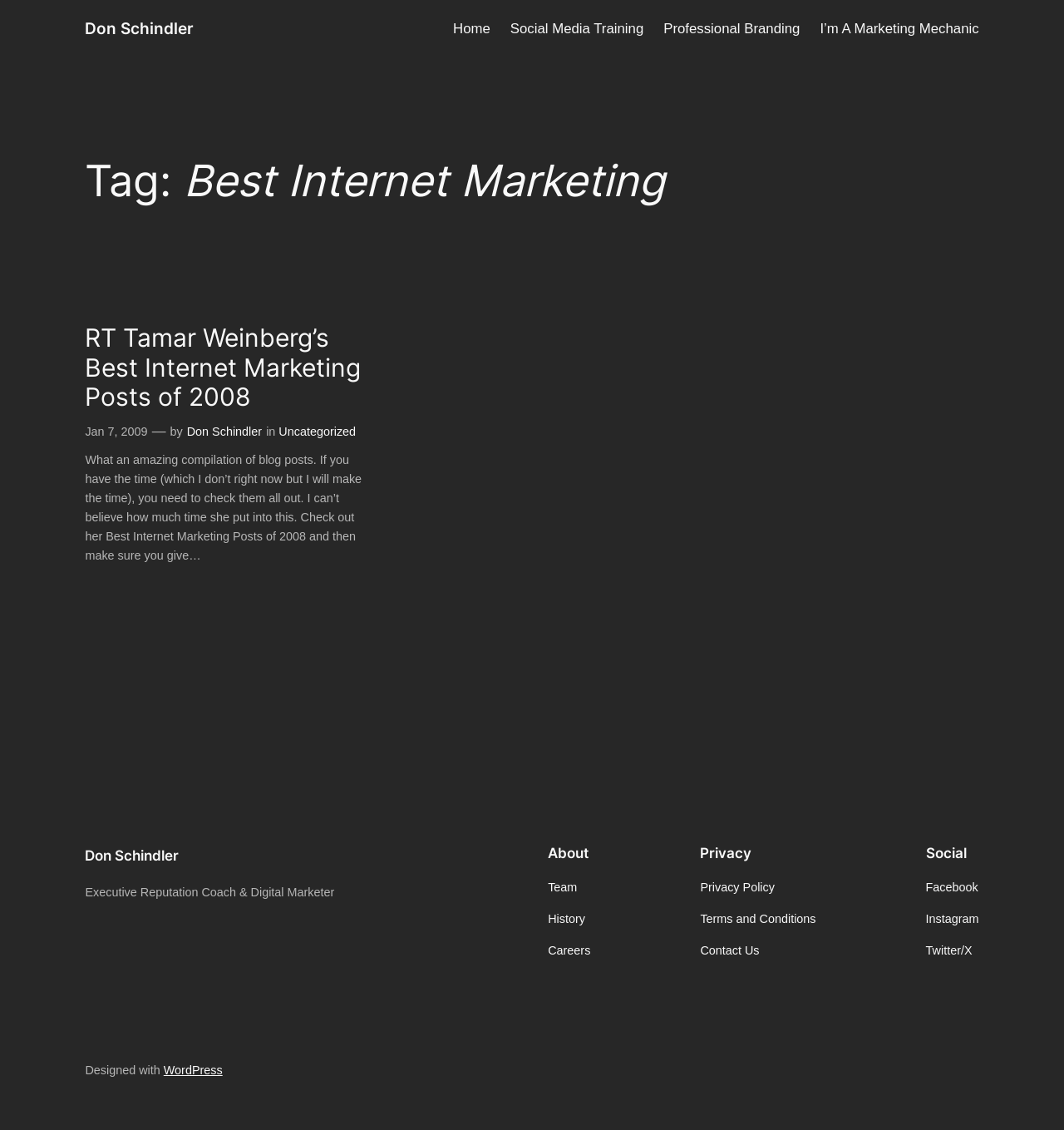Determine the bounding box coordinates of the element's region needed to click to follow the instruction: "View January 2019". Provide these coordinates as four float numbers between 0 and 1, formatted as [left, top, right, bottom].

None